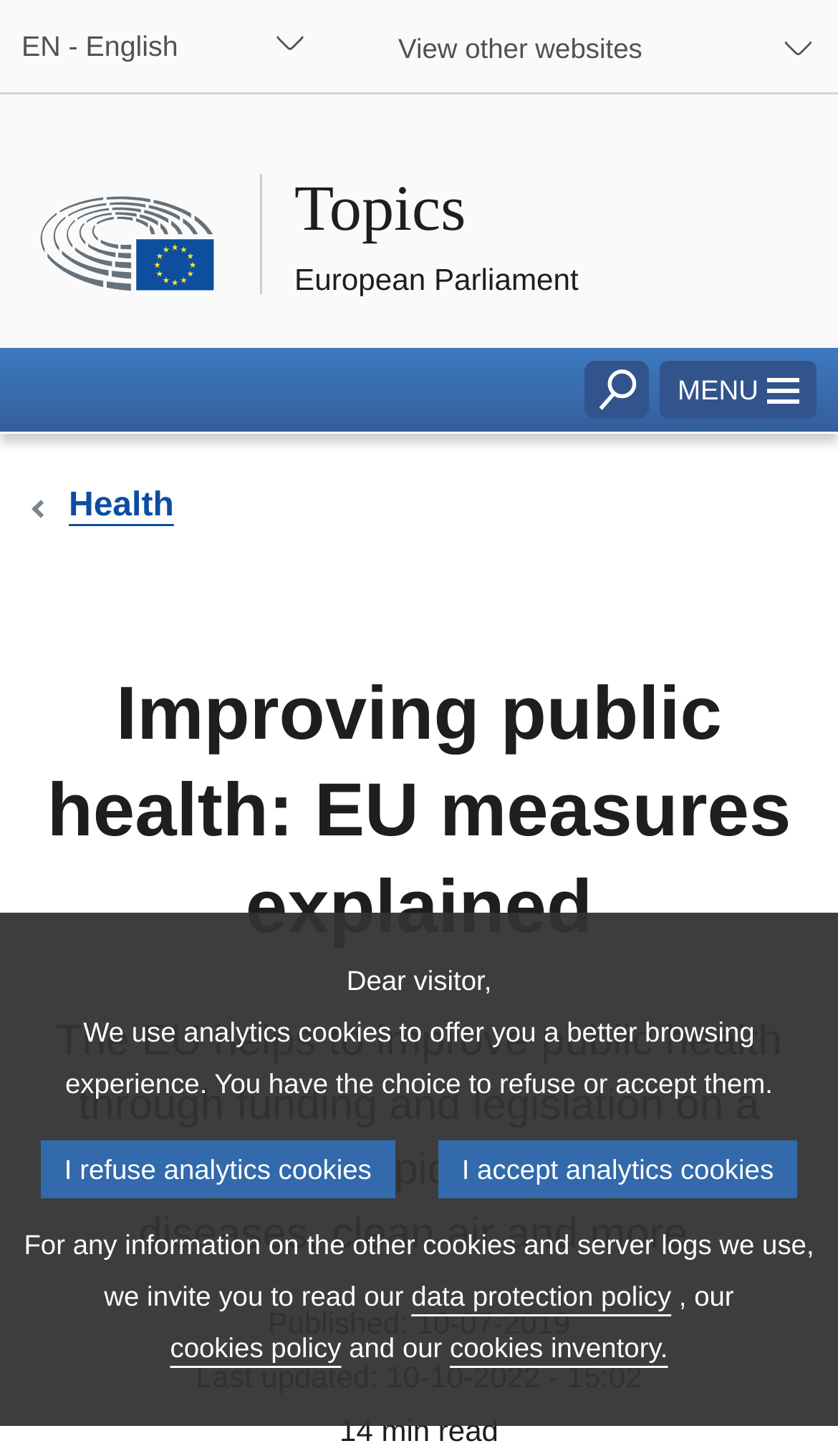What is the language of the webpage?
Provide a detailed answer to the question using information from the image.

The language of the webpage is English, as indicated by the 'EN - English' button in the top navigation bar, which allows users to change the language.